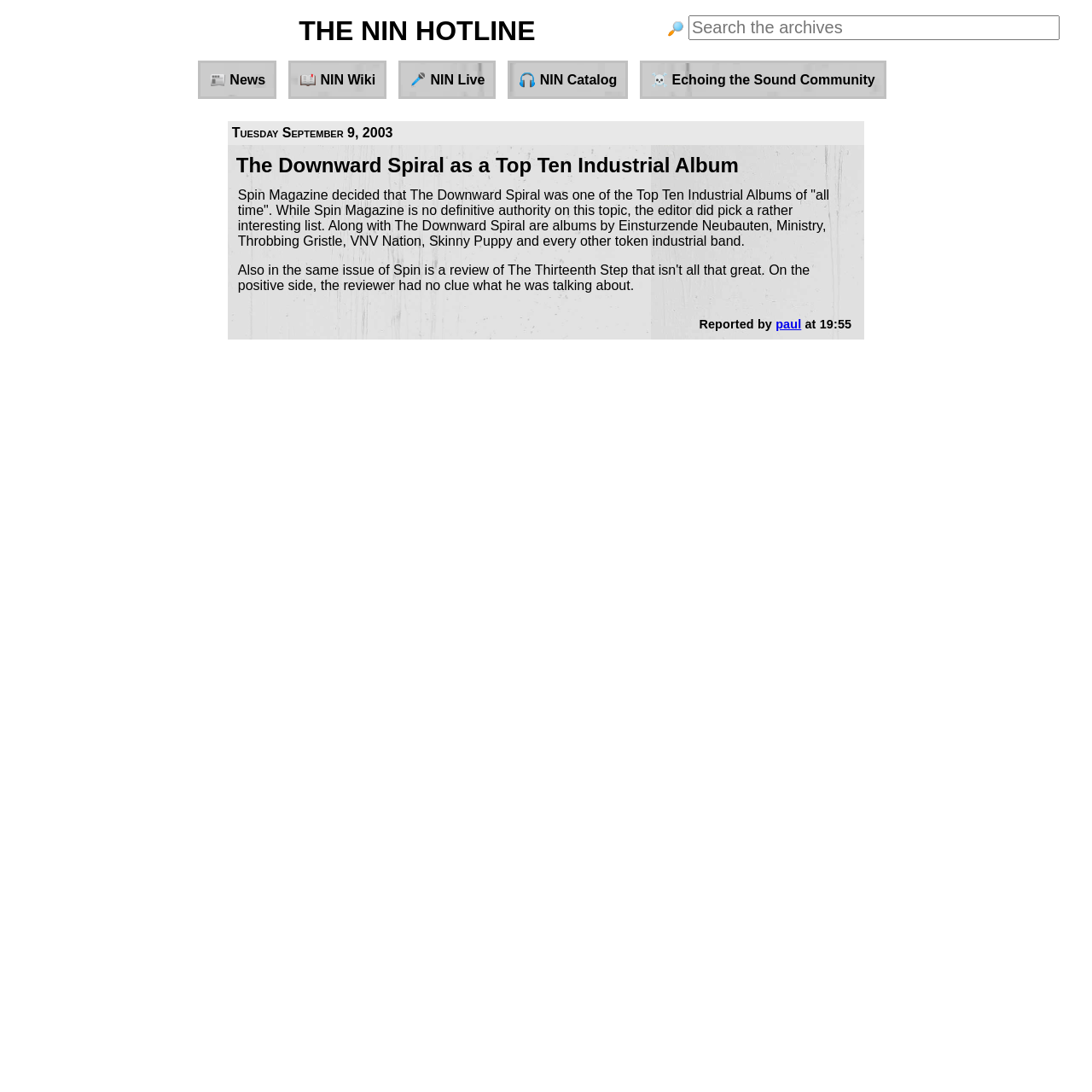Is the search box required?
Kindly offer a detailed explanation using the data available in the image.

I found the search box element and checked its properties, which indicate that it is not required.